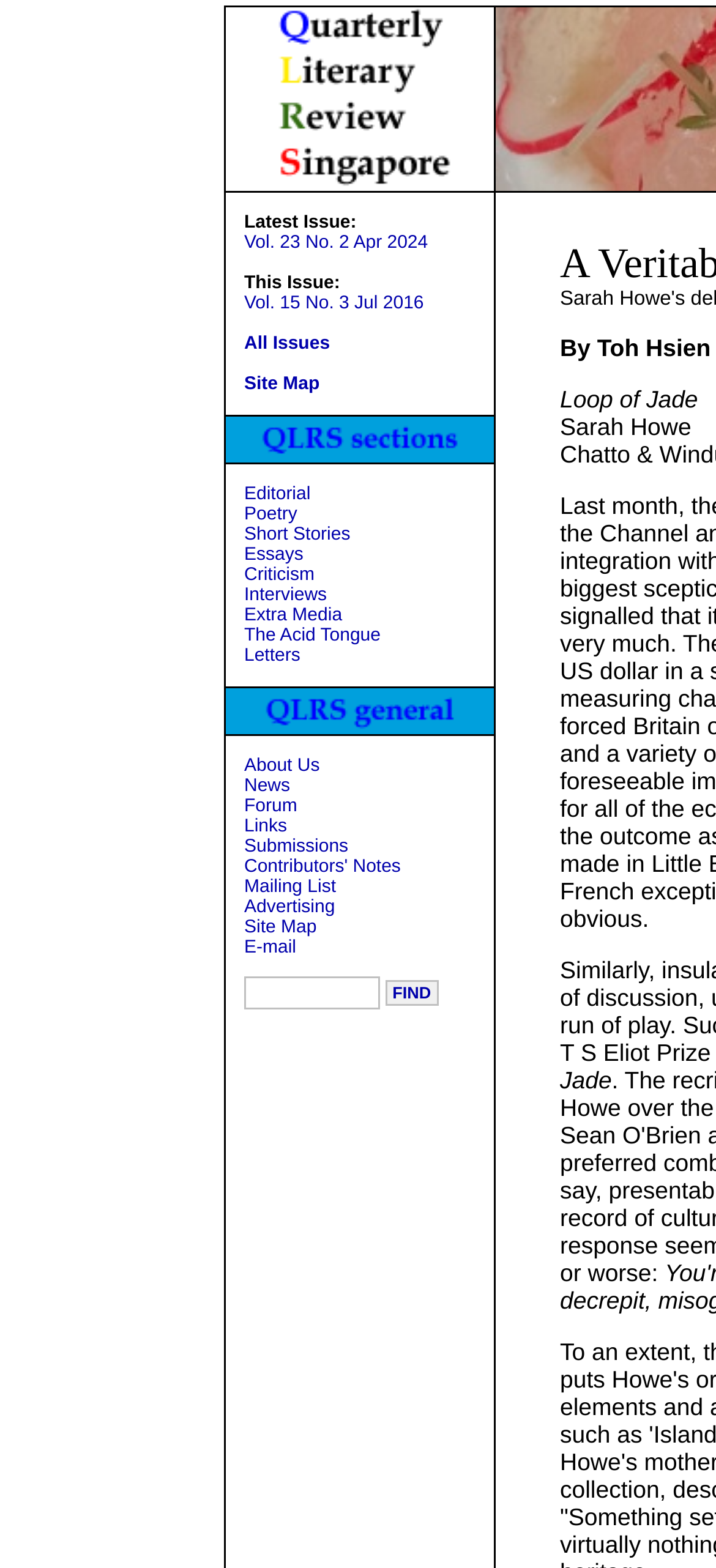What are the main sections of the literary review?
Please provide a detailed answer to the question.

The main sections of the literary review can be found in the table row with the links 'Editorial', 'Poetry', 'Short Stories', and so on. These links are located in the middle of the webpage.